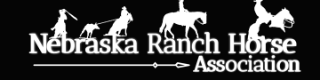Based on the visual content of the image, answer the question thoroughly: What is the spirit evoked by the logo?

The logo reflects a spirit of community and the rich heritage of ranching, evoking a sense of pride in the state's equestrian traditions, which is evident from the design and the text featured in the logo.